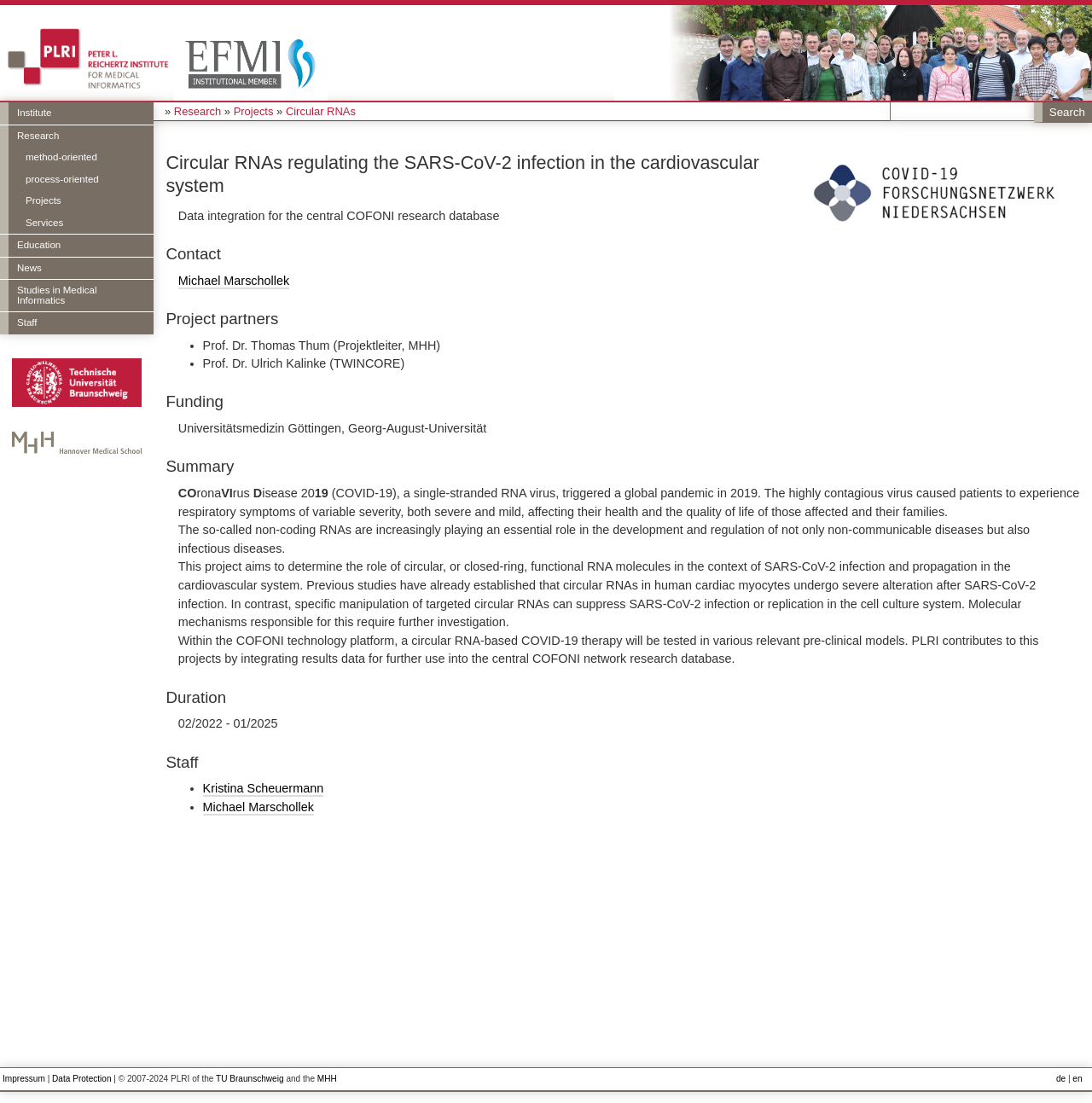How many staff members are listed?
Look at the image and answer with only one word or phrase.

2